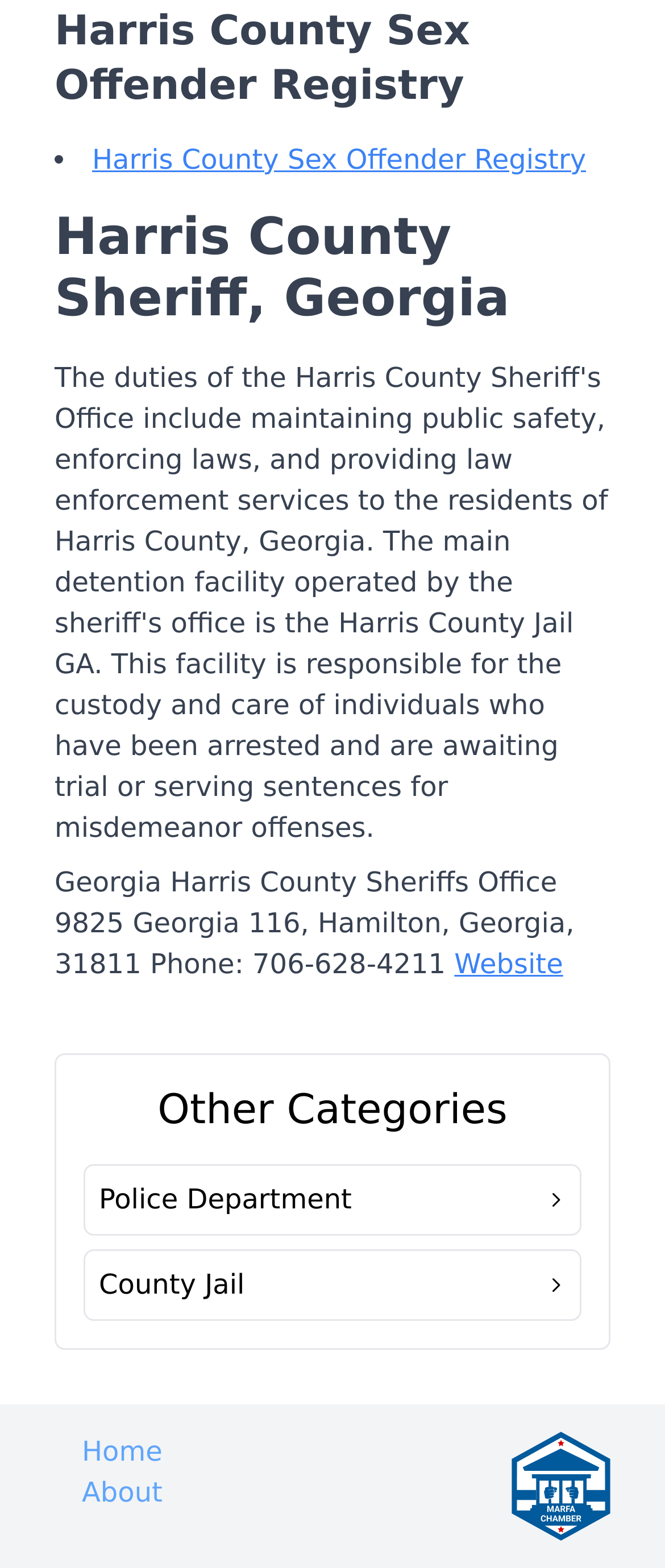How many navigation links are at the bottom of the webpage?
Look at the image and answer with only one word or phrase.

3